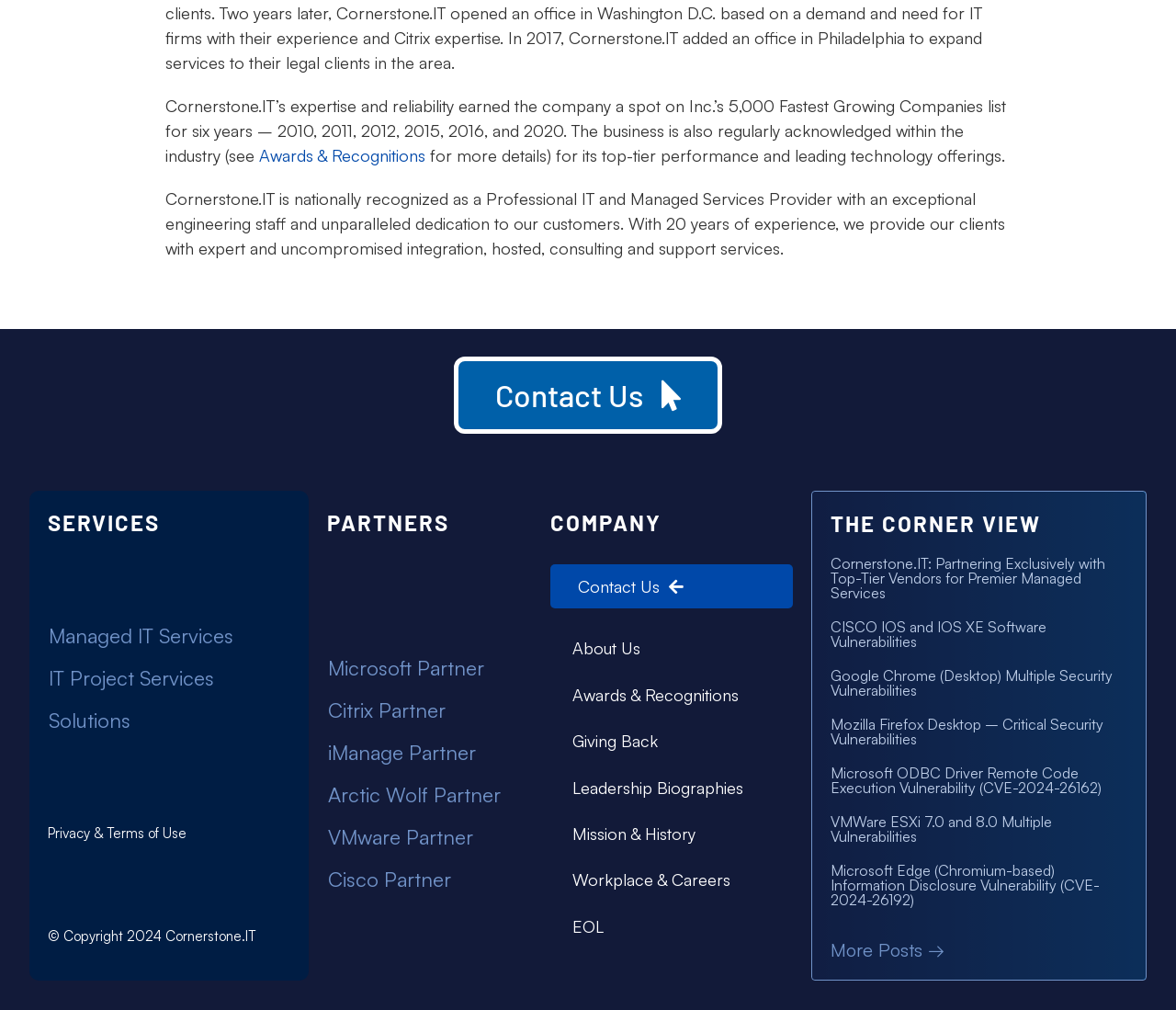Predict the bounding box coordinates of the UI element that matches this description: "Citrix Partner". The coordinates should be in the format [left, top, right, bottom] with each value between 0 and 1.

[0.278, 0.683, 0.437, 0.725]